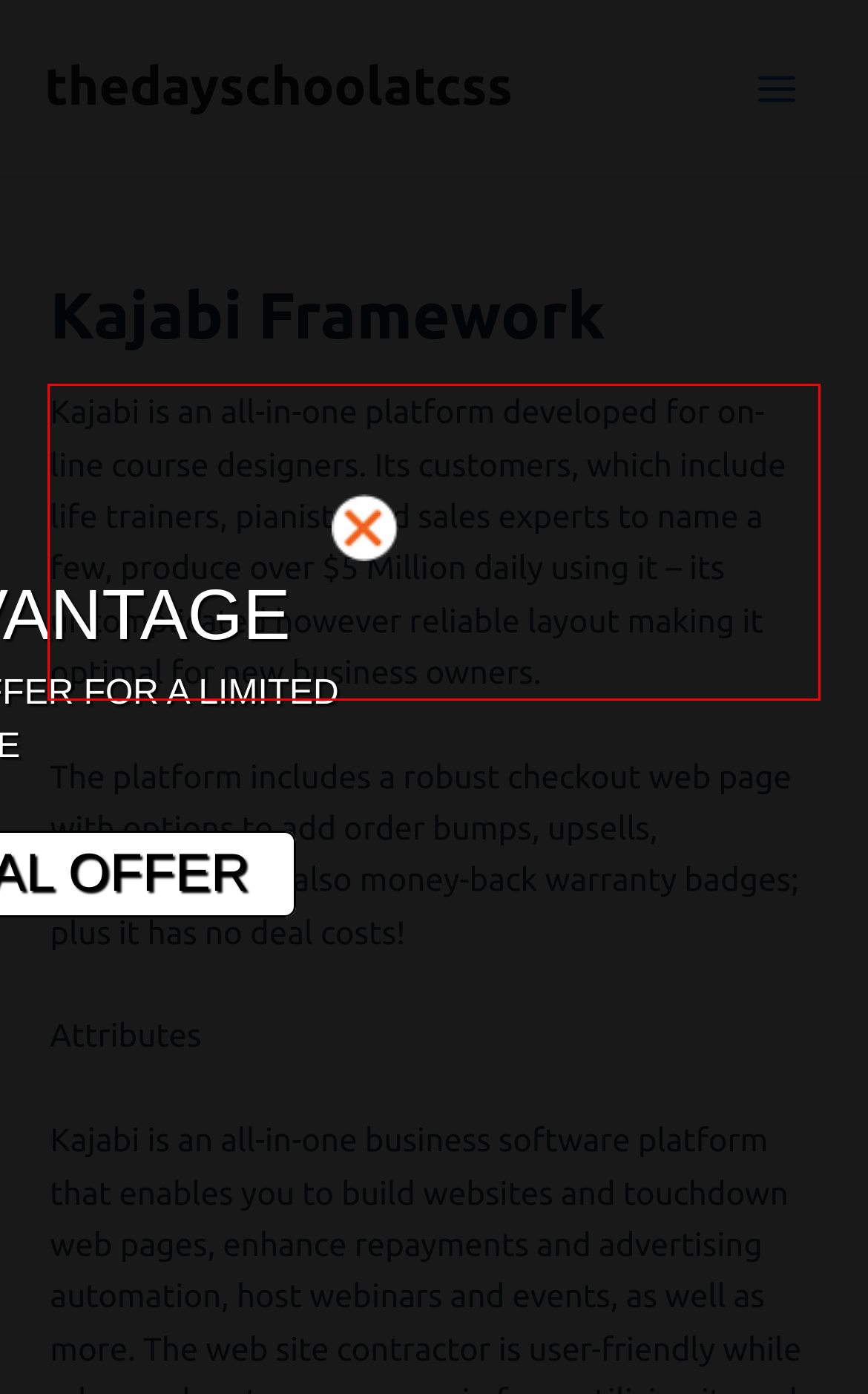In the given screenshot, locate the red bounding box and extract the text content from within it.

Kajabi is an all-in-one platform developed for on-line course designers. Its customers, which include life trainers, pianists and sales experts to name a few, produce over $5 Million daily using it – its uncomplicated however reliable layout making it optimal for new business owners.